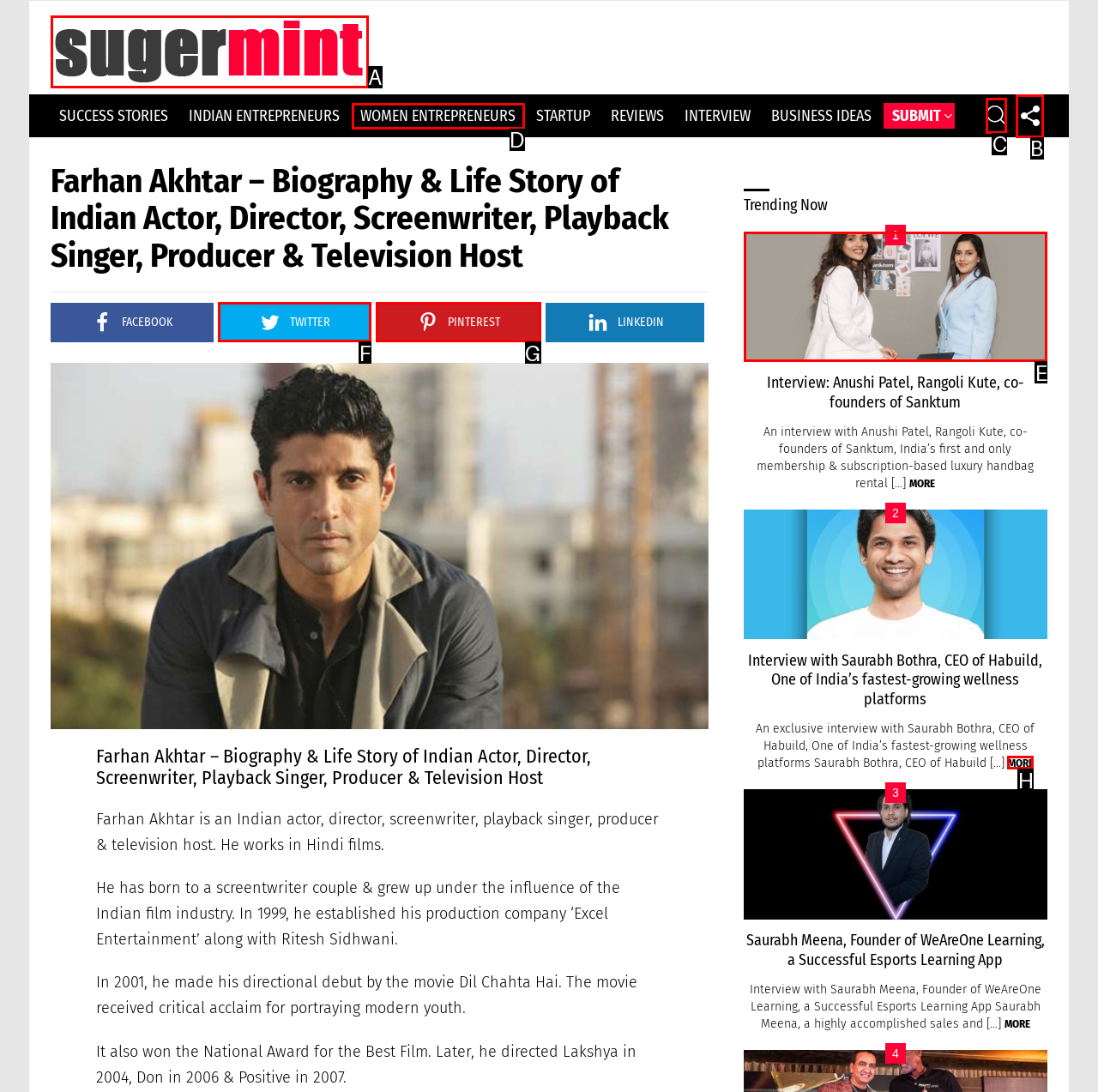Choose the HTML element to click for this instruction: Visit the Women’s Mesh Plunge Bra Review page Answer with the letter of the correct choice from the given options.

None